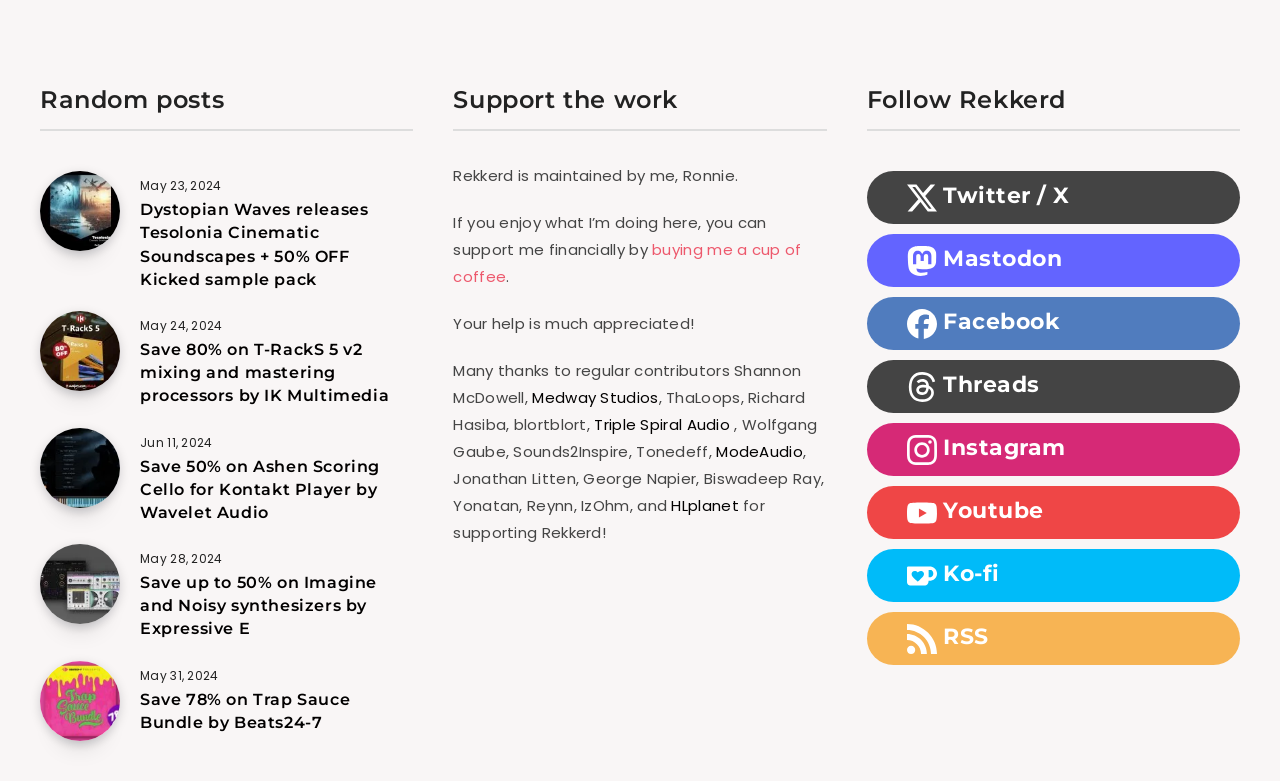Please give a succinct answer to the question in one word or phrase:
What is the date of the second article?

May 24, 2024